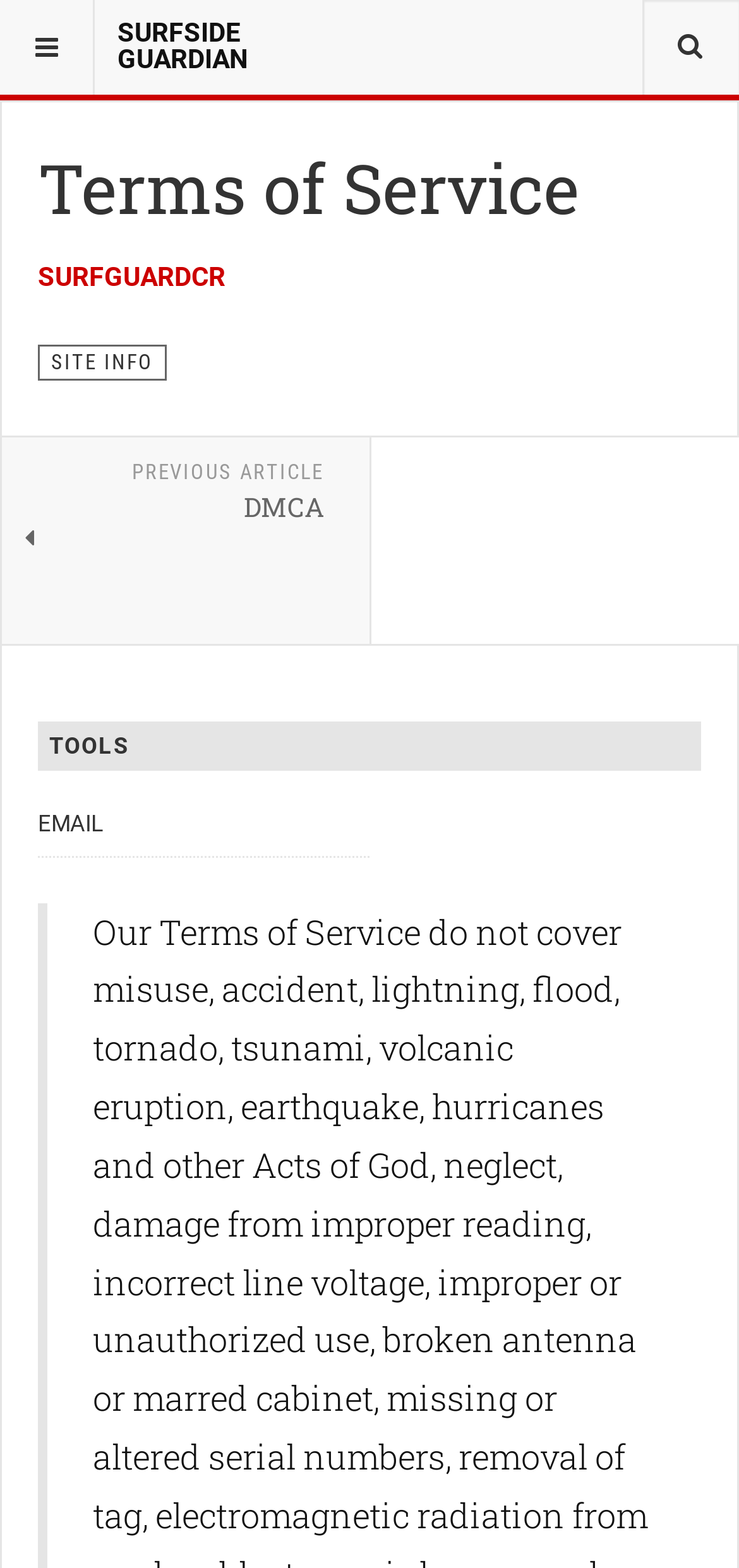What is the text of the heading above the description list?
Using the information presented in the image, please offer a detailed response to the question.

I found the heading element with the text 'Terms of Service' above the description list element.